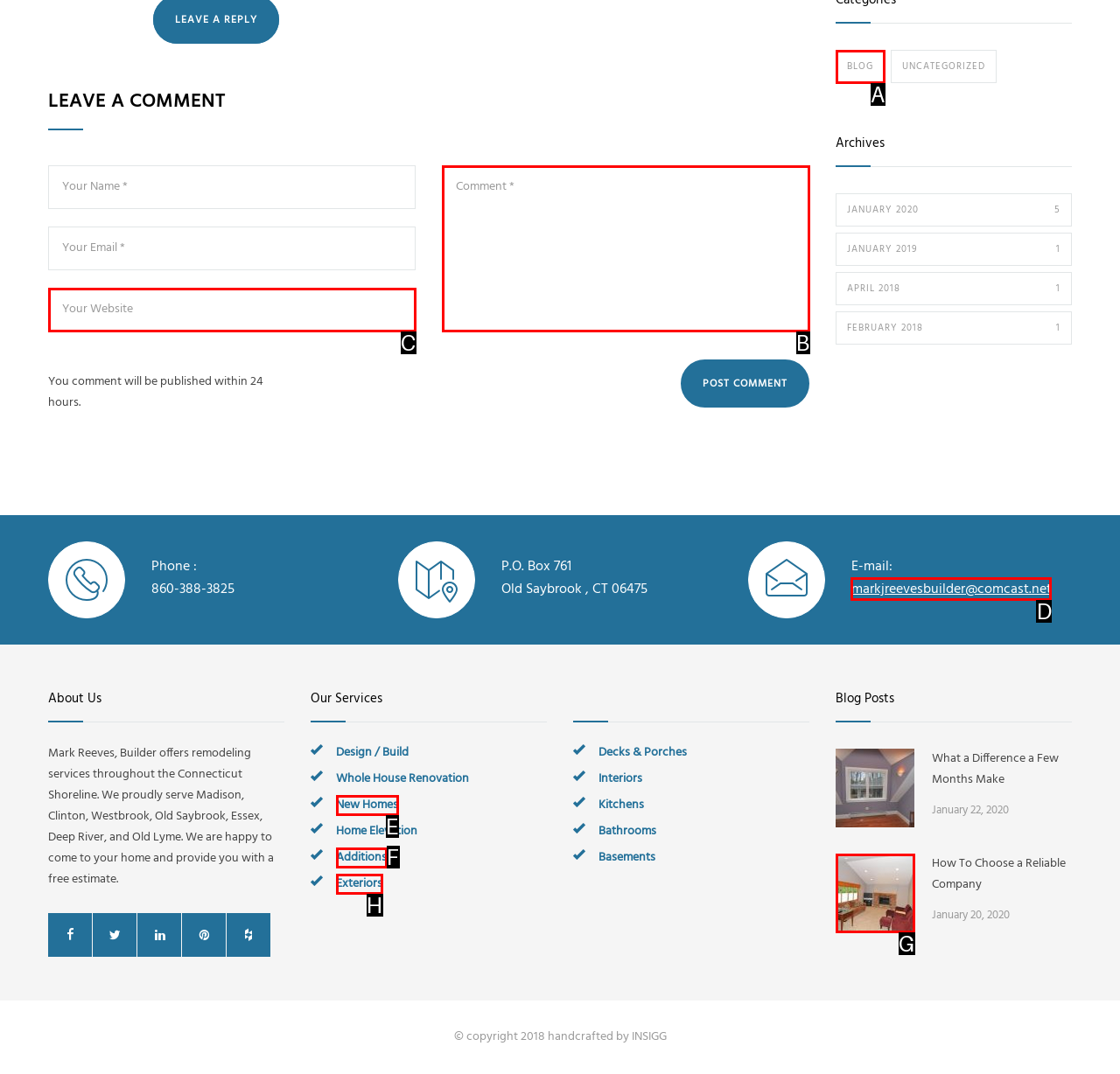What letter corresponds to the UI element to complete this task: contact via email
Answer directly with the letter.

D